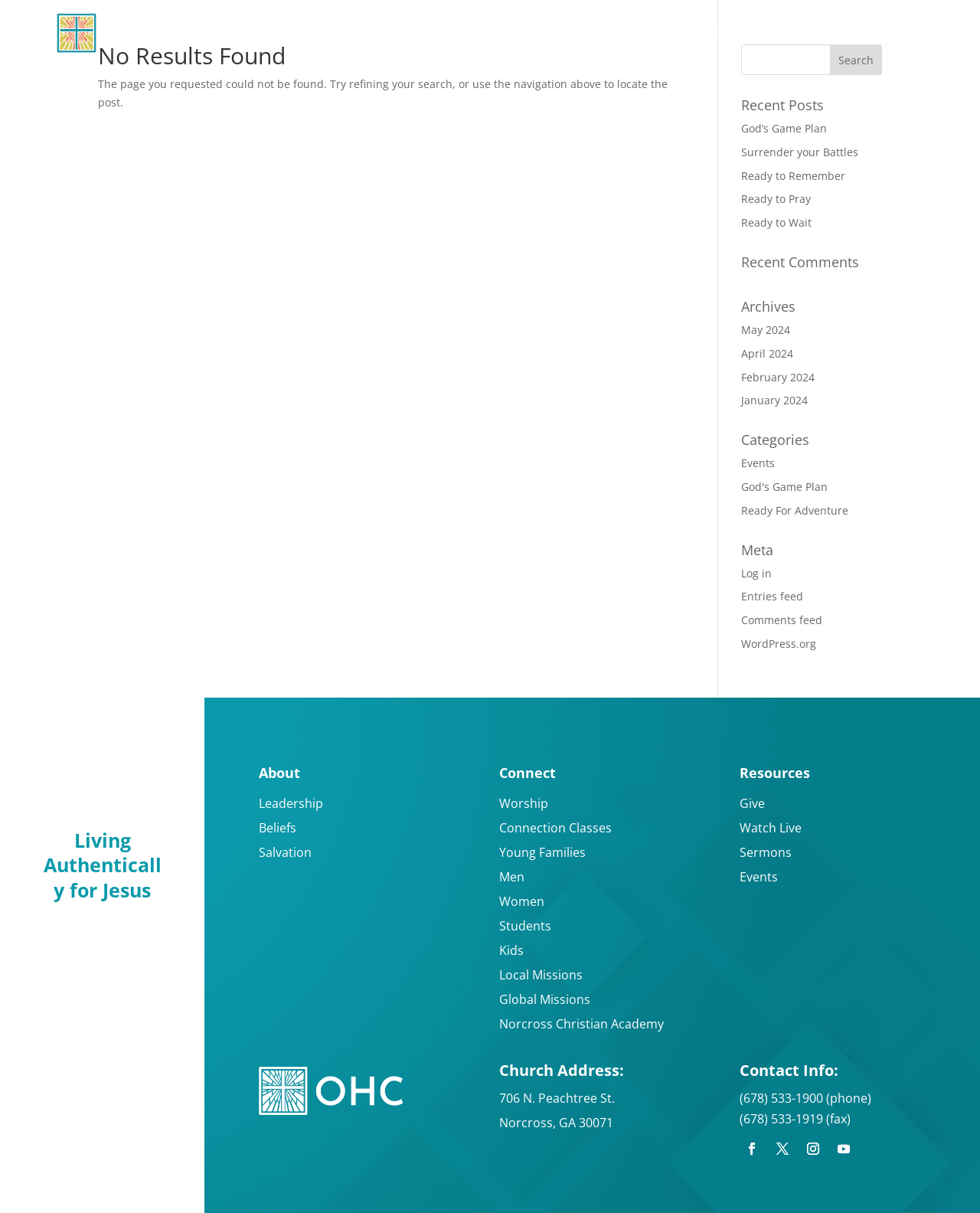Please identify the bounding box coordinates of the clickable element to fulfill the following instruction: "Search for something". The coordinates should be four float numbers between 0 and 1, i.e., [left, top, right, bottom].

[0.756, 0.037, 0.9, 0.062]